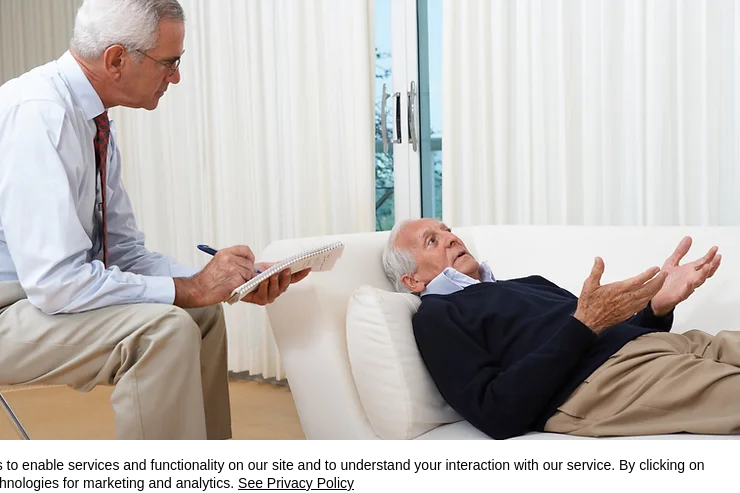Please reply with a single word or brief phrase to the question: 
Is the client sitting?

No